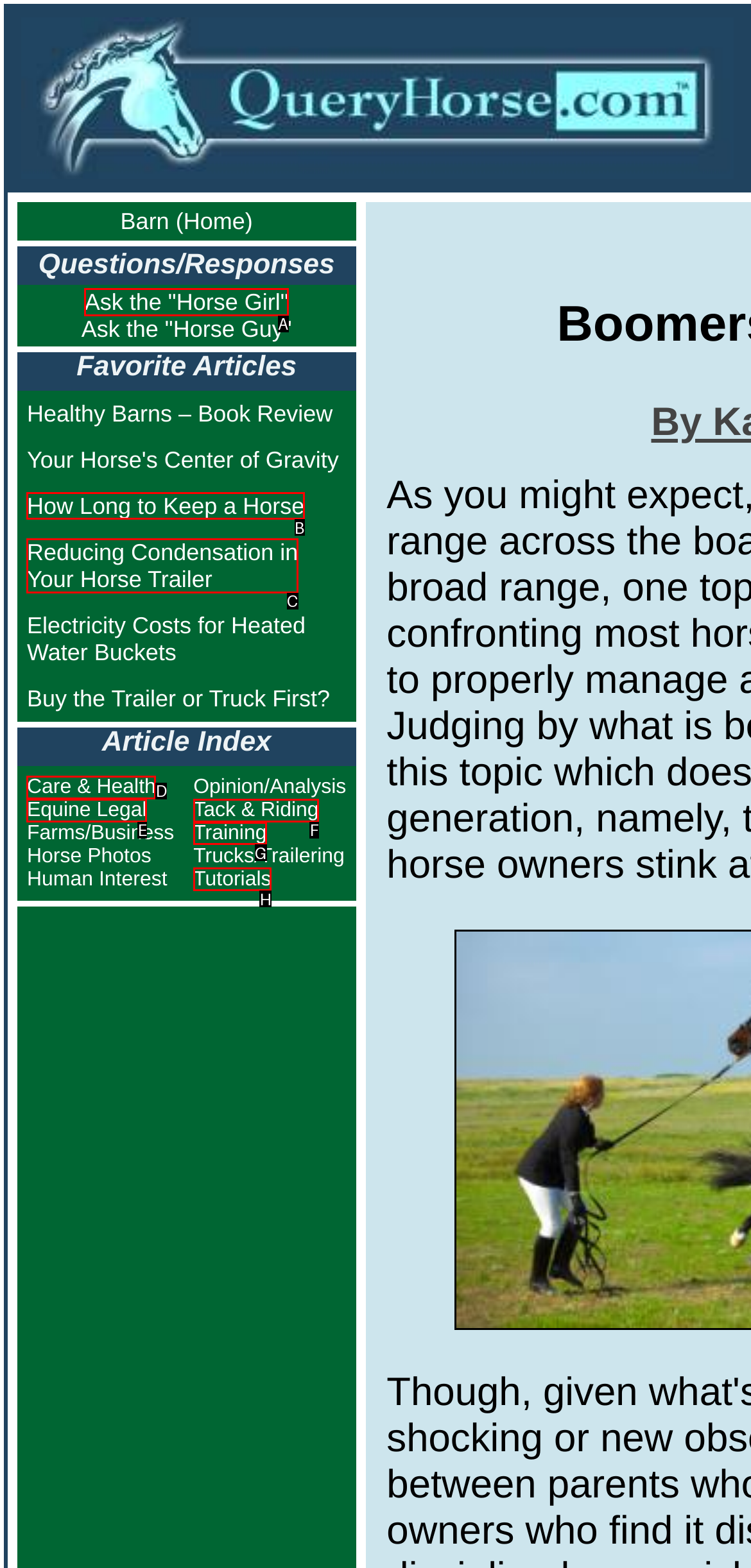Determine which option fits the following description: June 12, 2024
Answer with the corresponding option's letter directly.

None